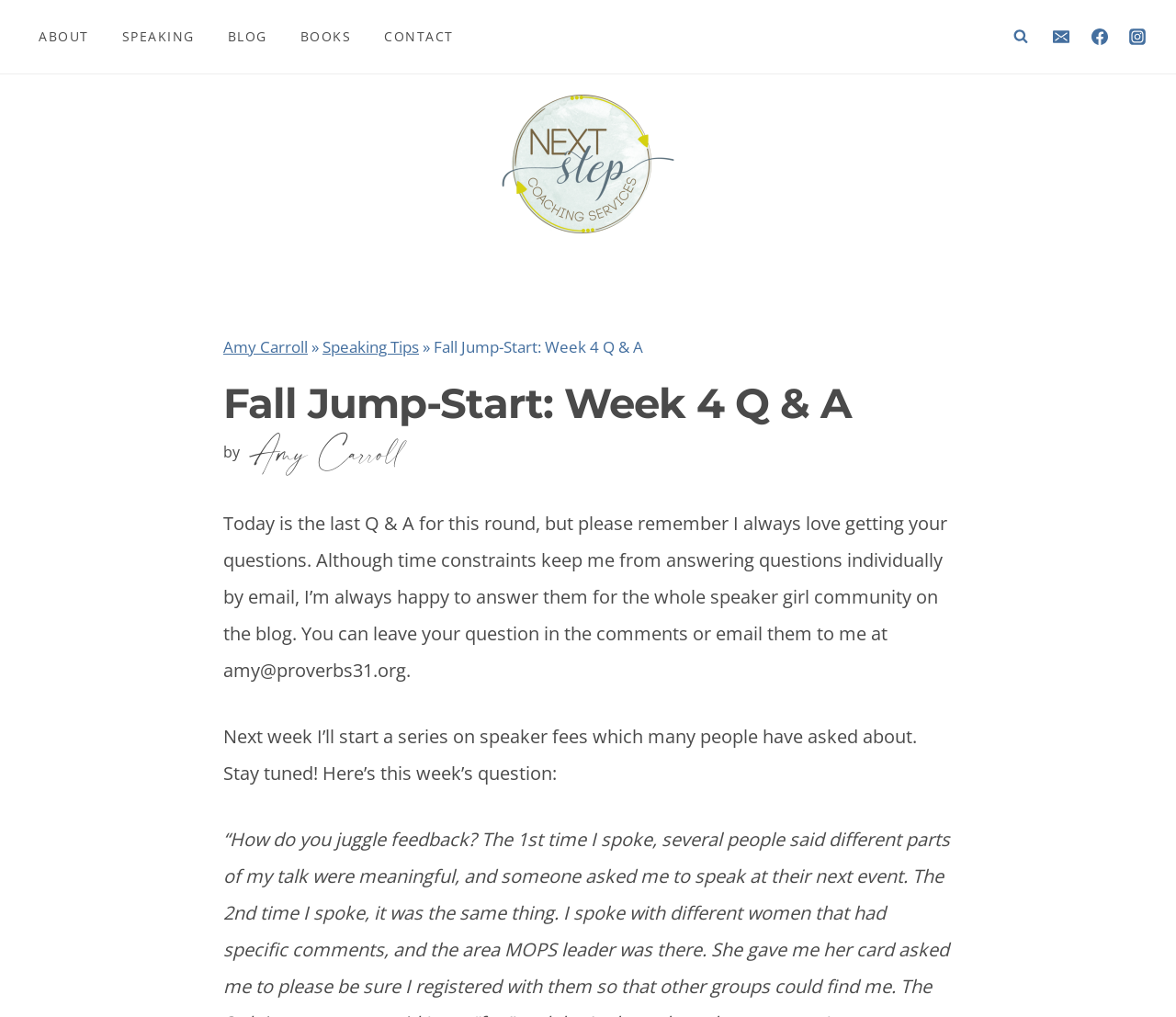Please determine the bounding box coordinates of the section I need to click to accomplish this instruction: "go to about page".

[0.019, 0.006, 0.089, 0.066]